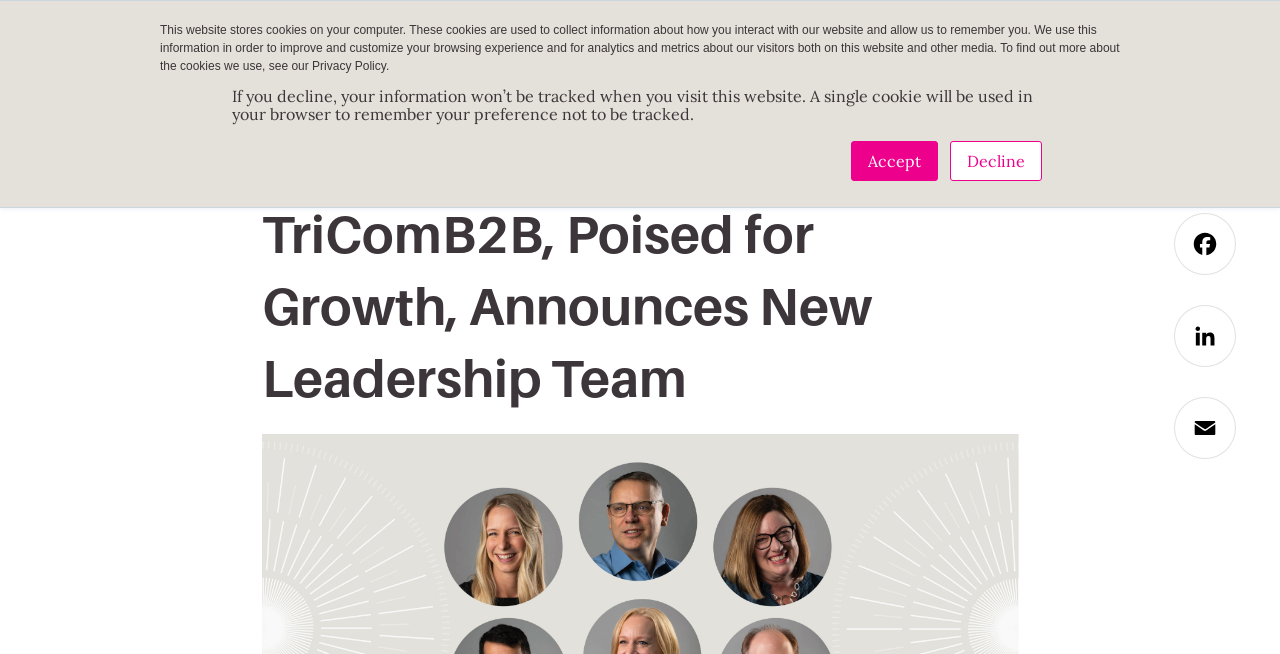Locate the bounding box coordinates of the area where you should click to accomplish the instruction: "Visit the 'Facebook' page".

[0.913, 0.318, 0.969, 0.428]